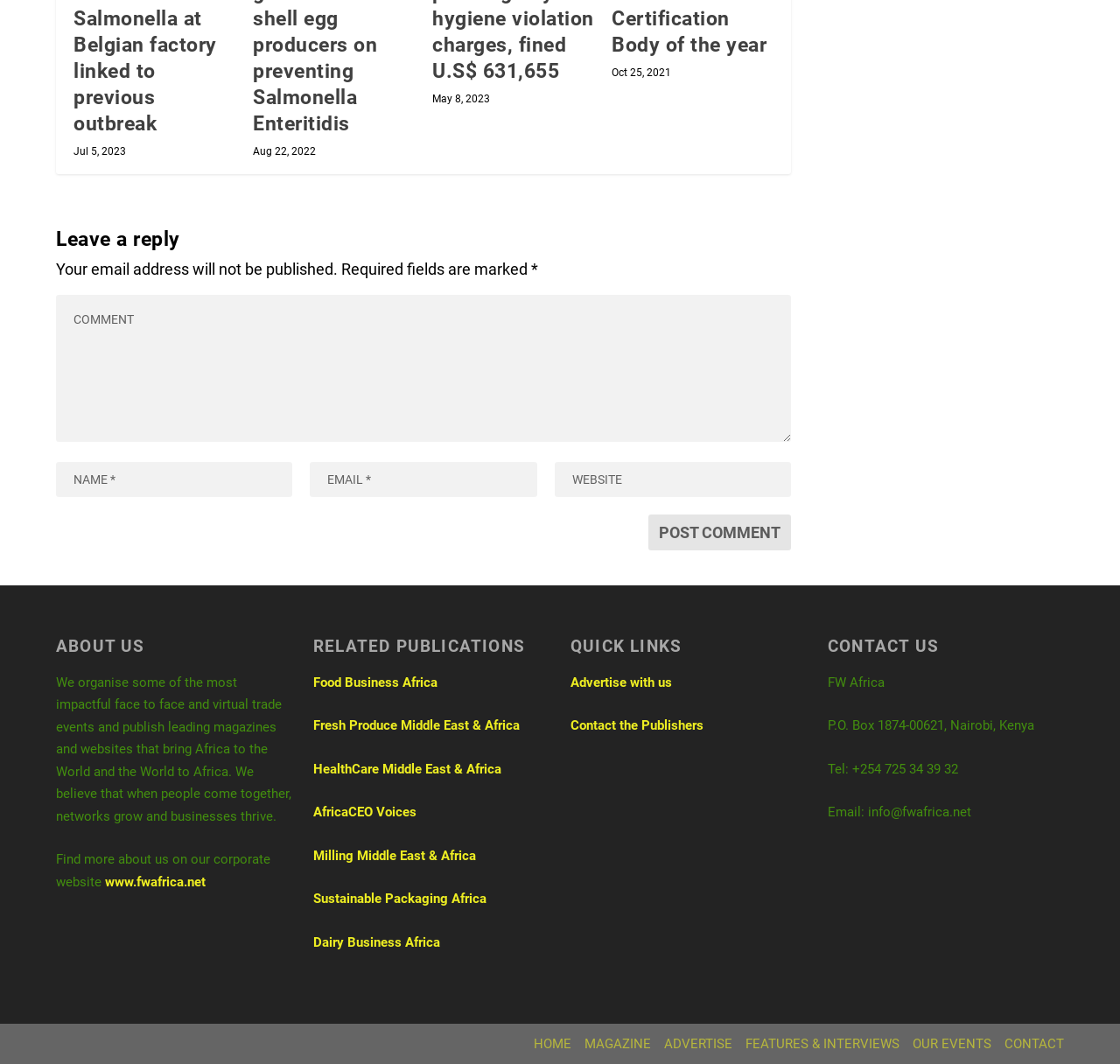Please identify the bounding box coordinates of the area that needs to be clicked to follow this instruction: "Leave a reply".

[0.05, 0.202, 0.707, 0.234]